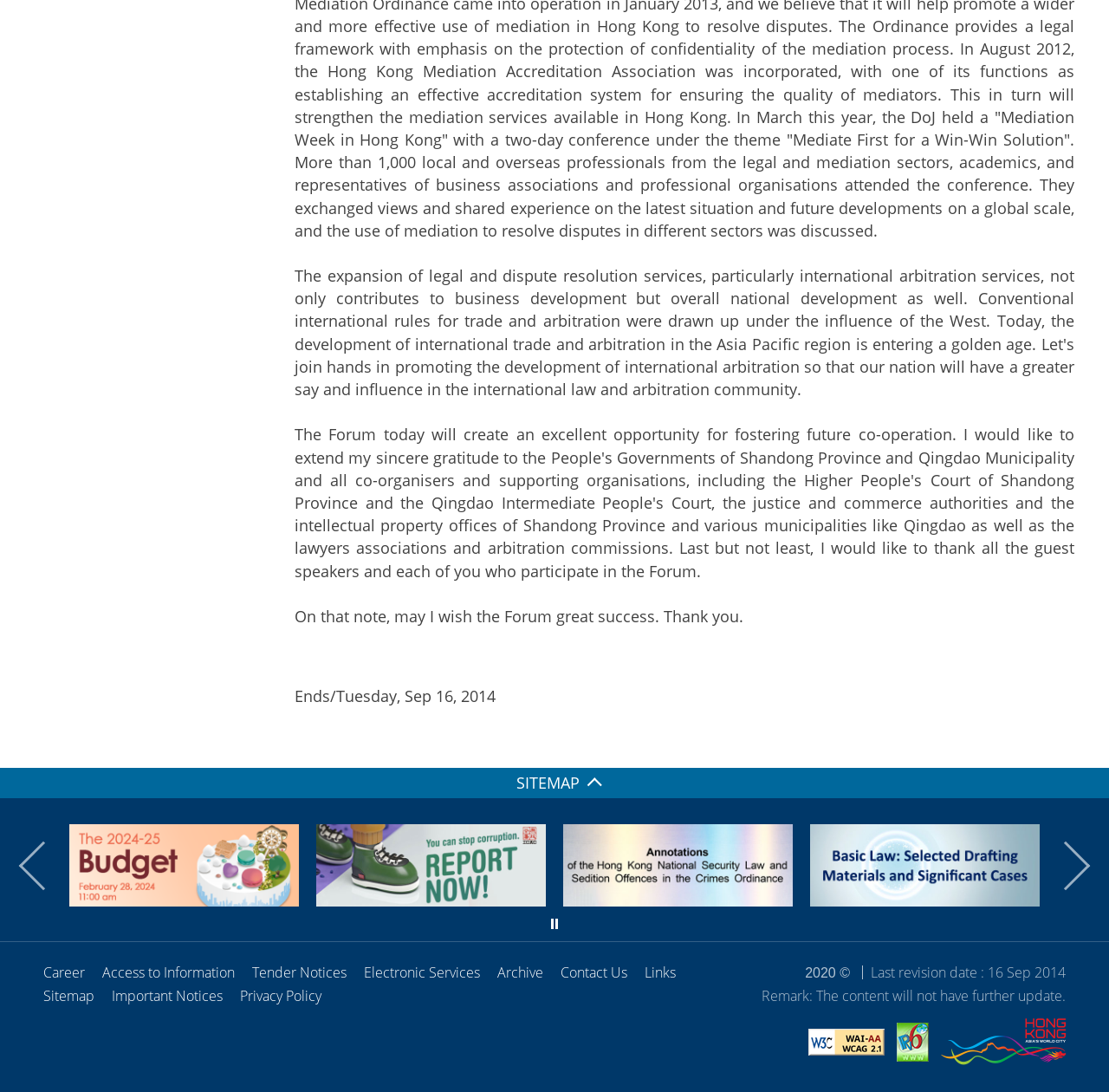Please determine the bounding box coordinates of the element's region to click for the following instruction: "Contact Us".

[0.505, 0.882, 0.566, 0.9]